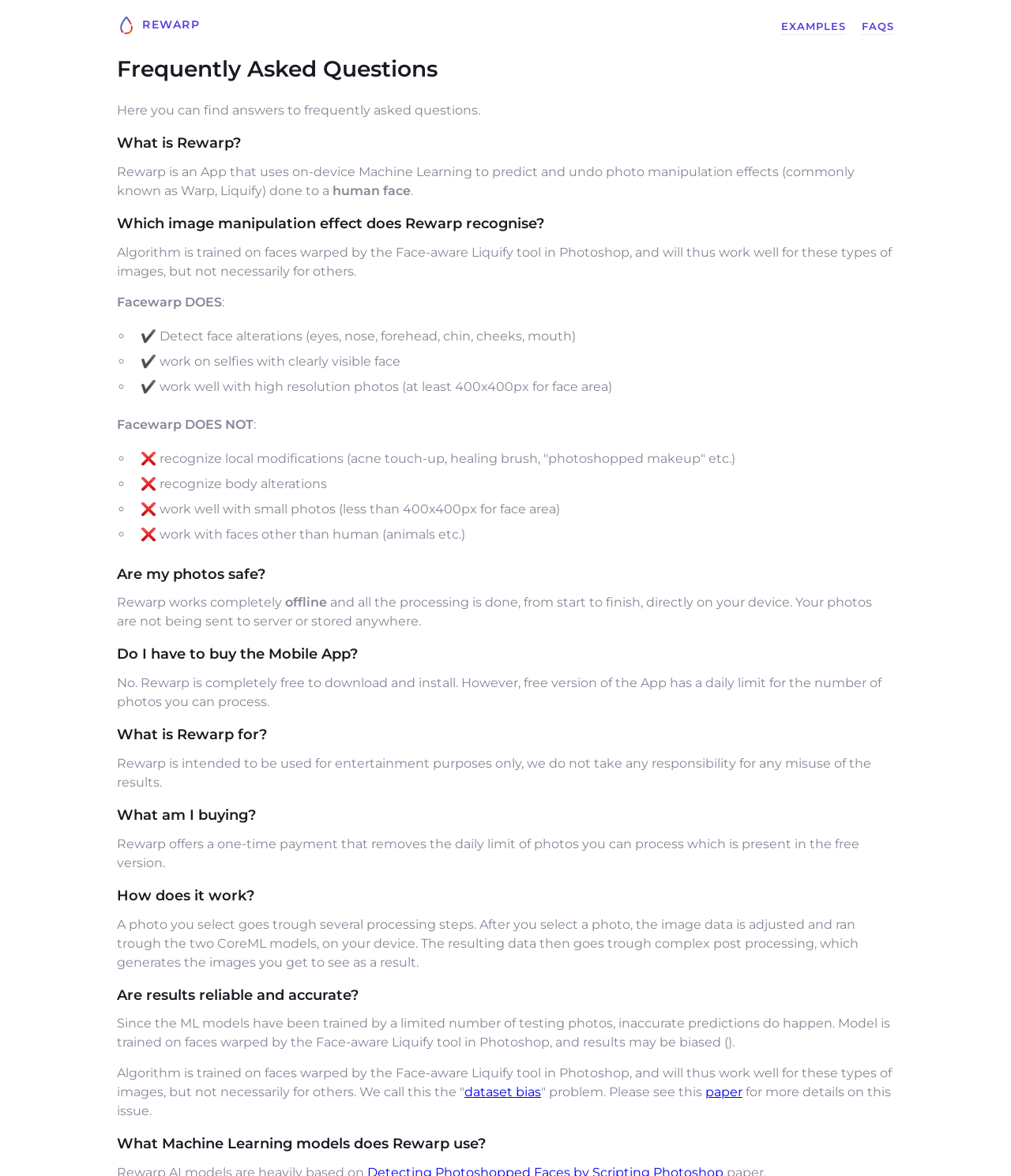How does Rewarp process images?
We need a detailed and meticulous answer to the question.

A photo you select goes through several processing steps, including adjusting image data, running it through two CoreML models on your device, and complex post-processing, which generates the resulting images.